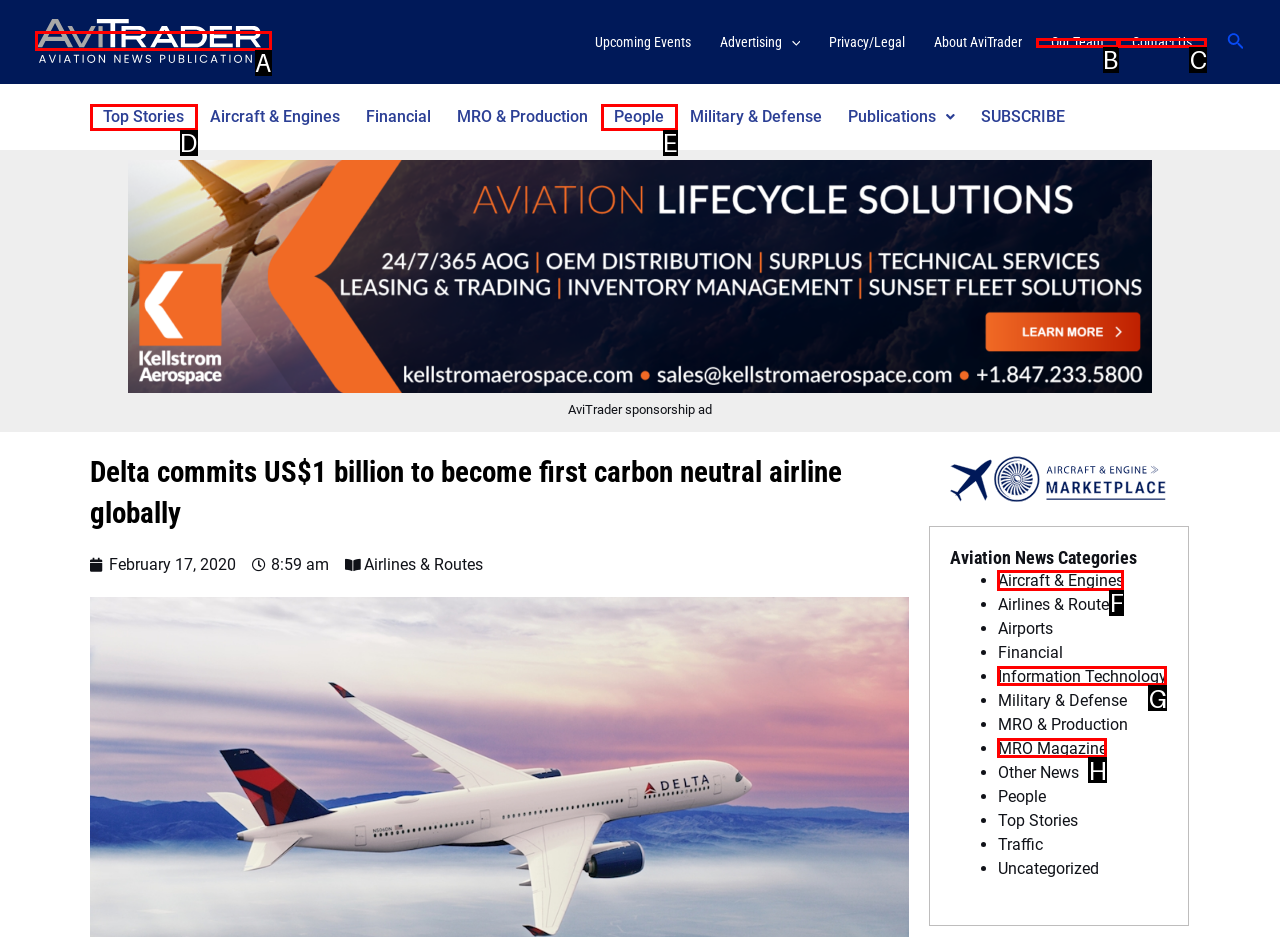Determine the appropriate lettered choice for the task: View the 'Aircraft & Engines' category. Reply with the correct letter.

F